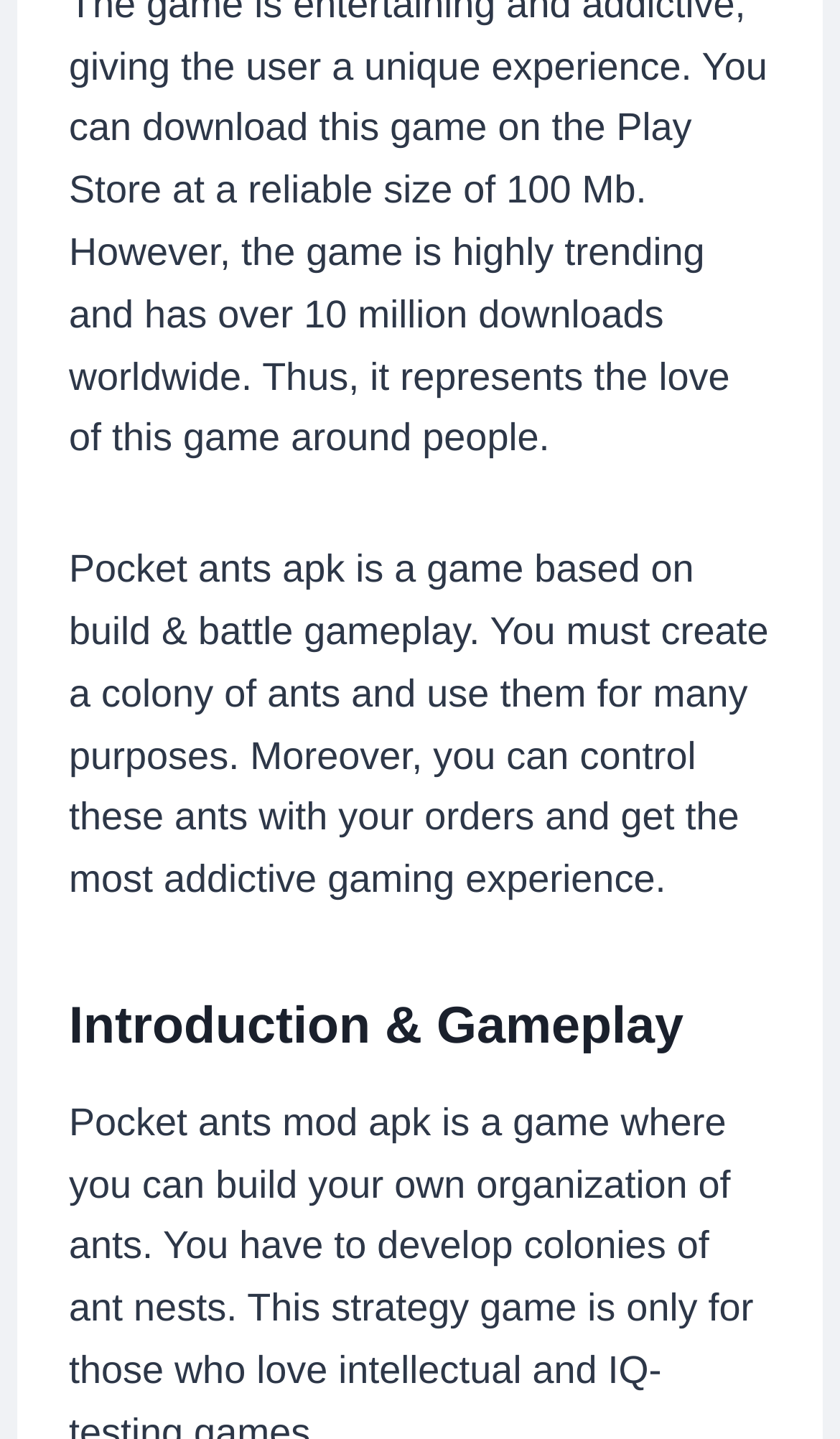Please provide a detailed answer to the question below by examining the image:
What are the features of Pocket Ants MOD APK?

The features of Pocket Ants MOD APK include unlimited resources, unlimited money & gems, new & updated version, and shopping is free, as listed in the webpage.